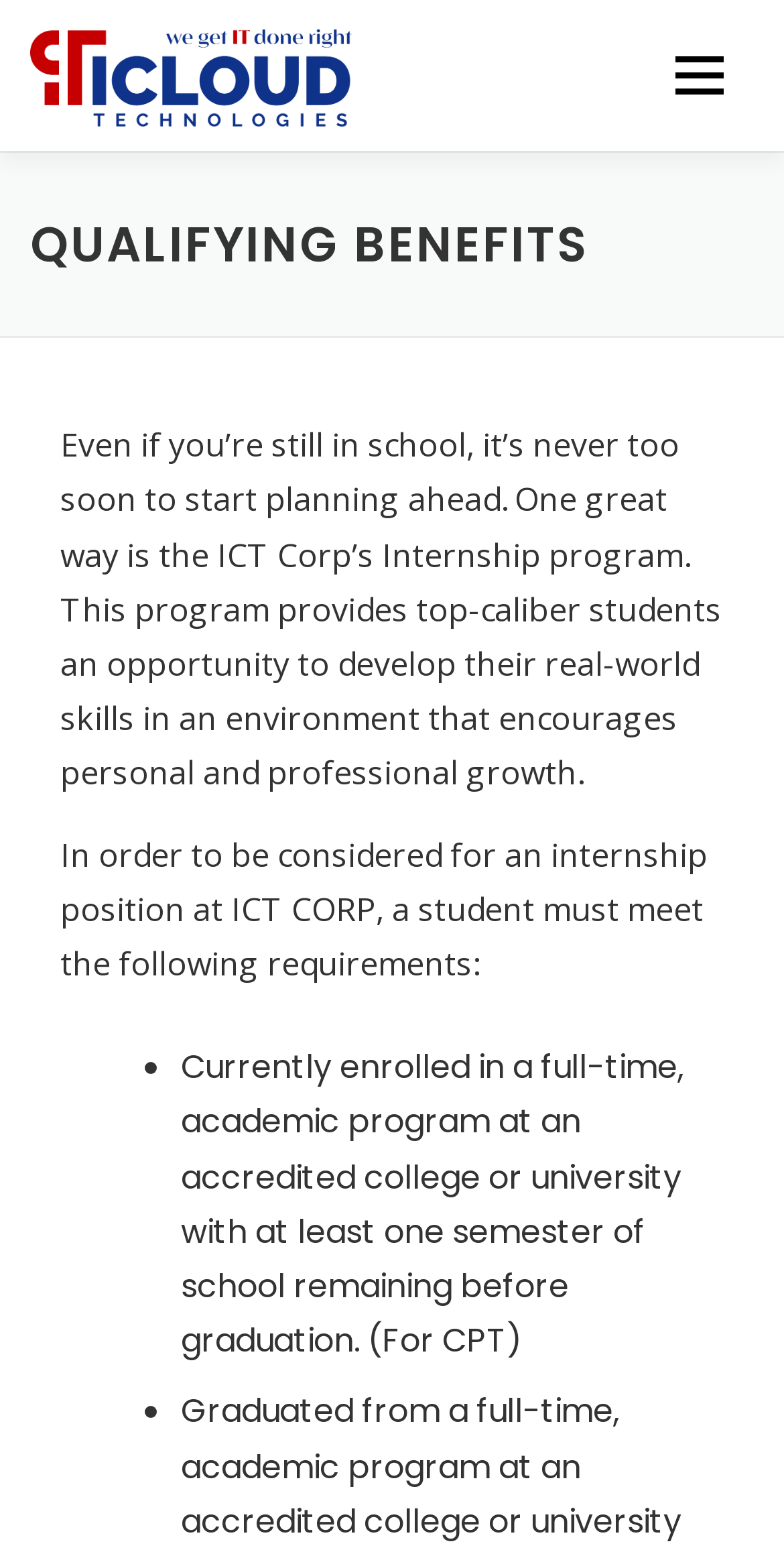Find and indicate the bounding box coordinates of the region you should select to follow the given instruction: "view services".

[0.515, 0.097, 0.774, 0.194]